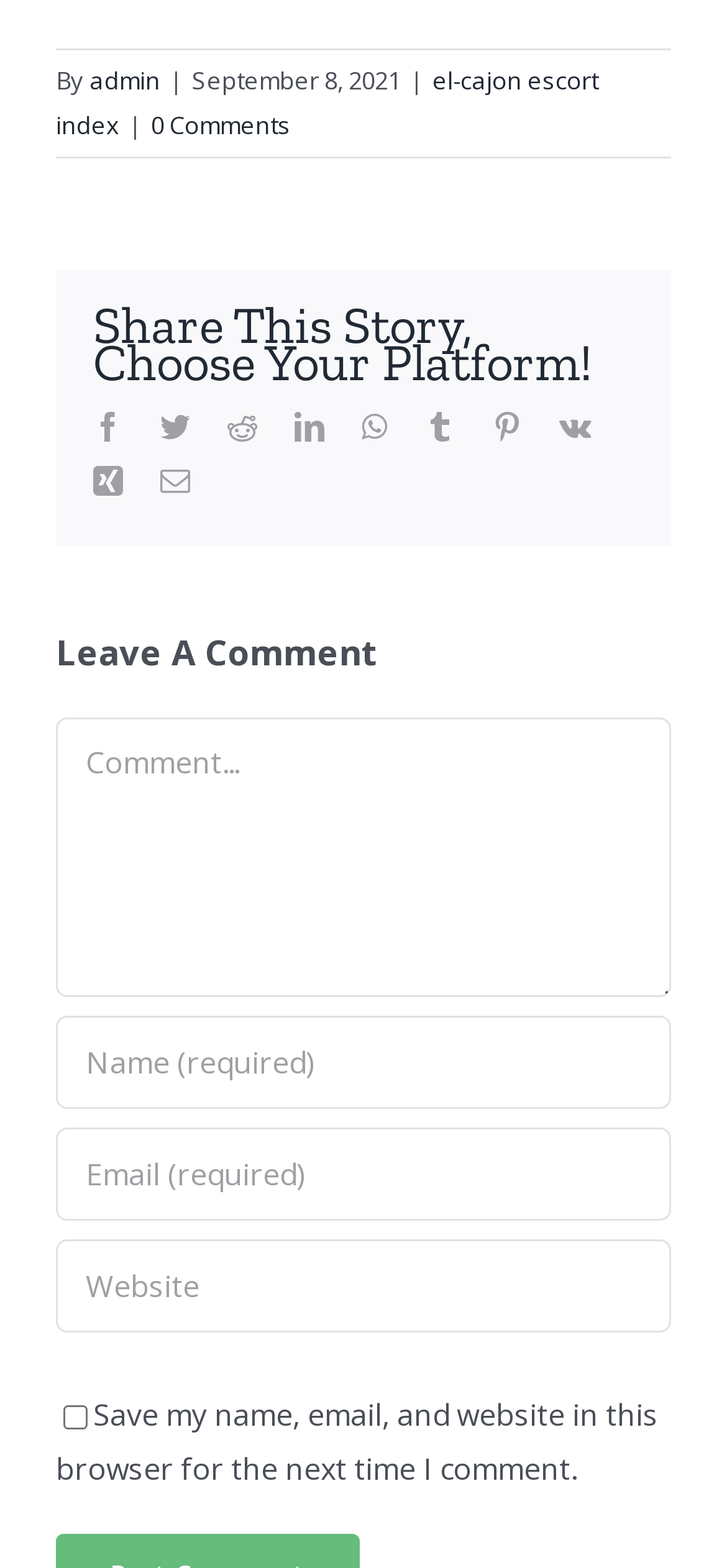Identify the bounding box coordinates of the element that should be clicked to fulfill this task: "Click on the el-cajon escort index link". The coordinates should be provided as four float numbers between 0 and 1, i.e., [left, top, right, bottom].

[0.077, 0.041, 0.823, 0.09]